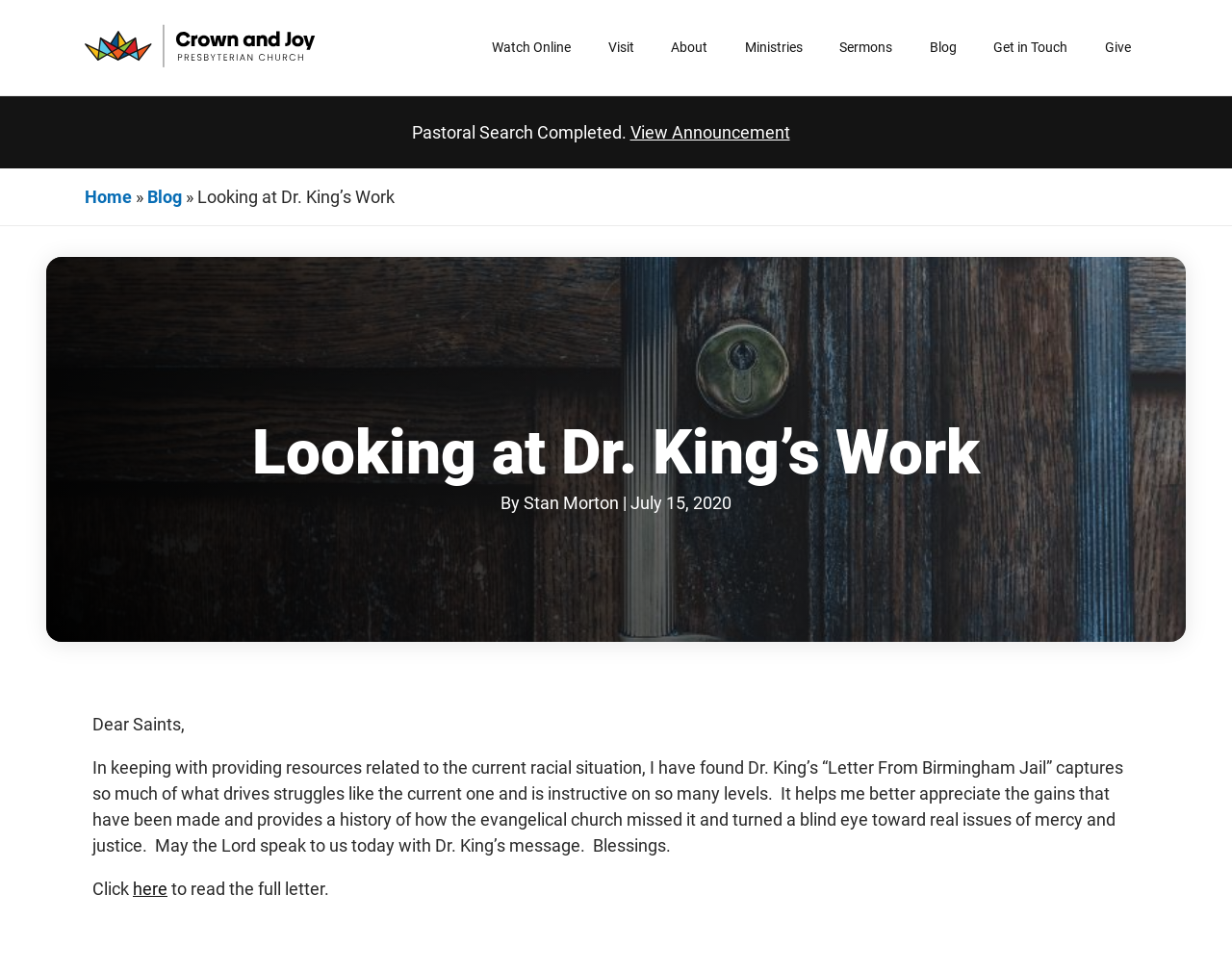Please answer the following question using a single word or phrase: What is the name of the church?

Crown and Joy Presbyterian Church